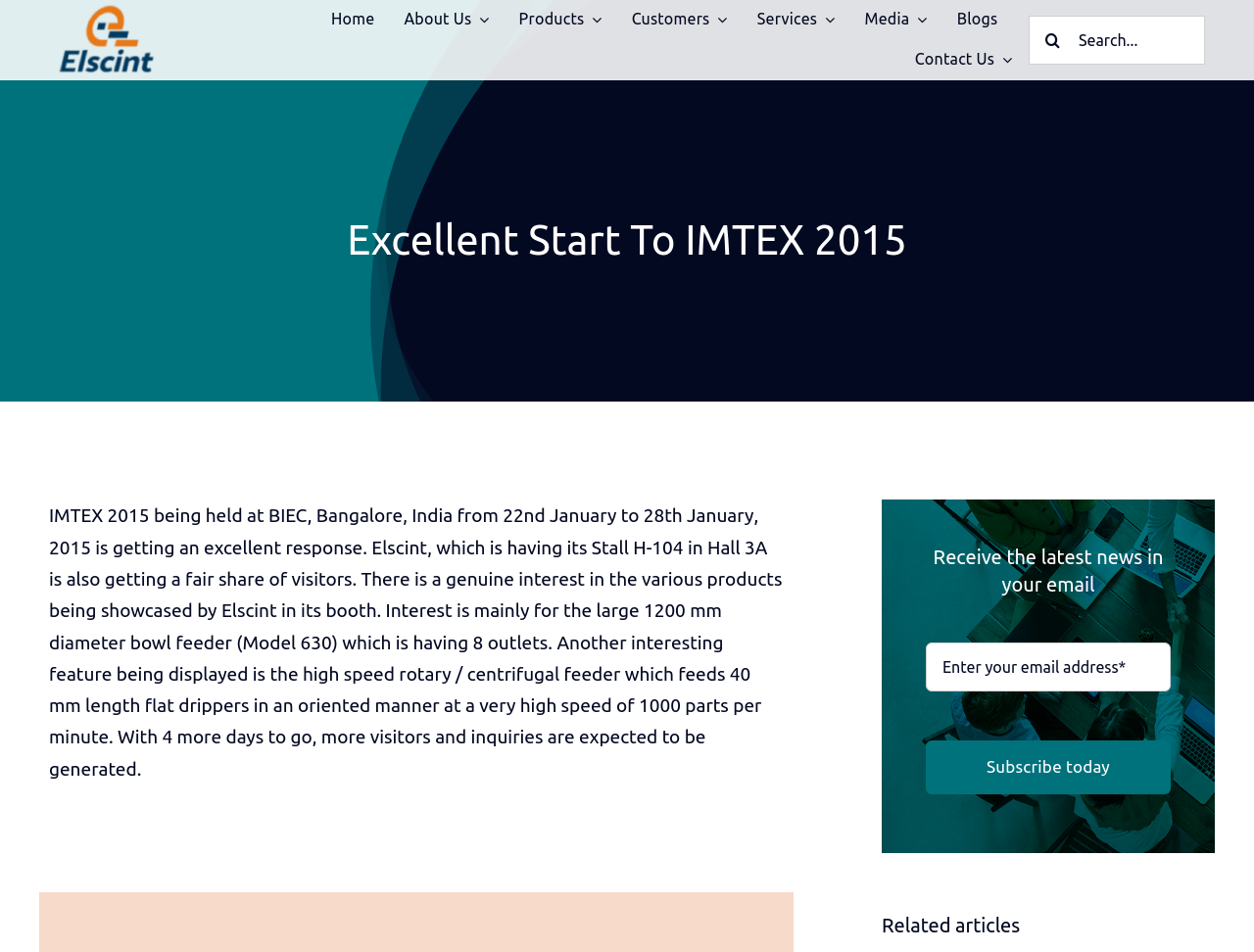What is the speed of the high speed rotary/centrifugal feeder?
Examine the image and provide an in-depth answer to the question.

The webpage mentions that 'Another interesting feature being displayed is the high speed rotary / centrifugal feeder which feeds 40 mm length flat drippers in an oriented manner at a very high speed of 1000 parts per minute'.